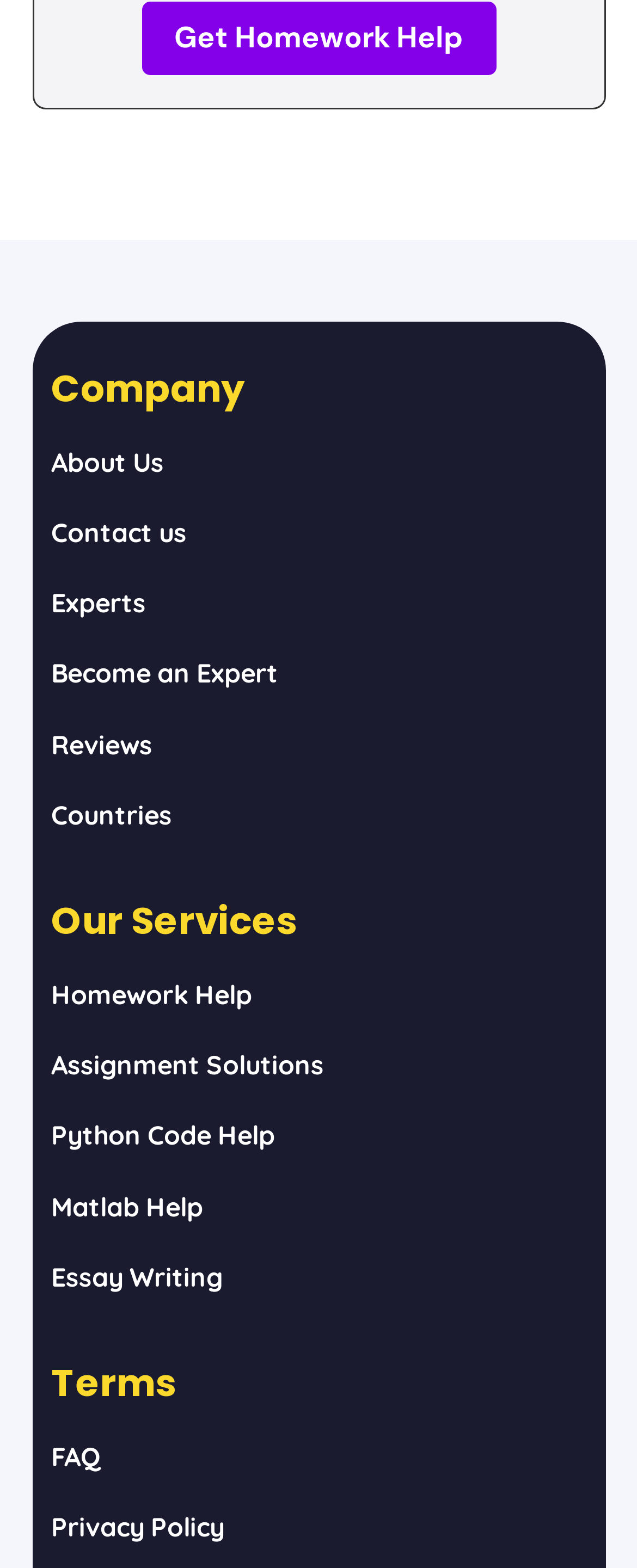Please locate the clickable area by providing the bounding box coordinates to follow this instruction: "Like the post".

None